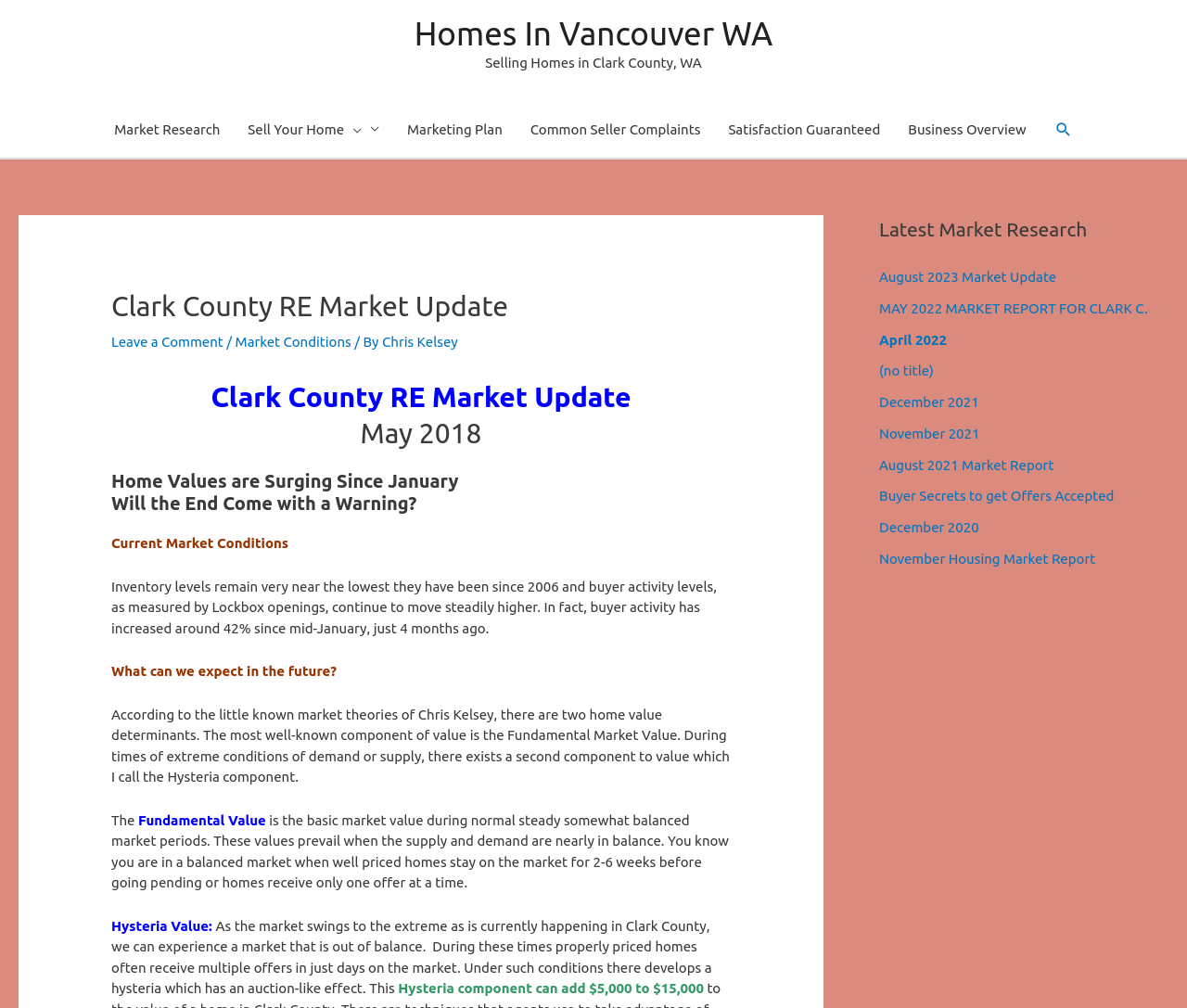Please identify the bounding box coordinates for the region that you need to click to follow this instruction: "Click on 'August 2023 Market Update'".

[0.741, 0.267, 0.89, 0.282]